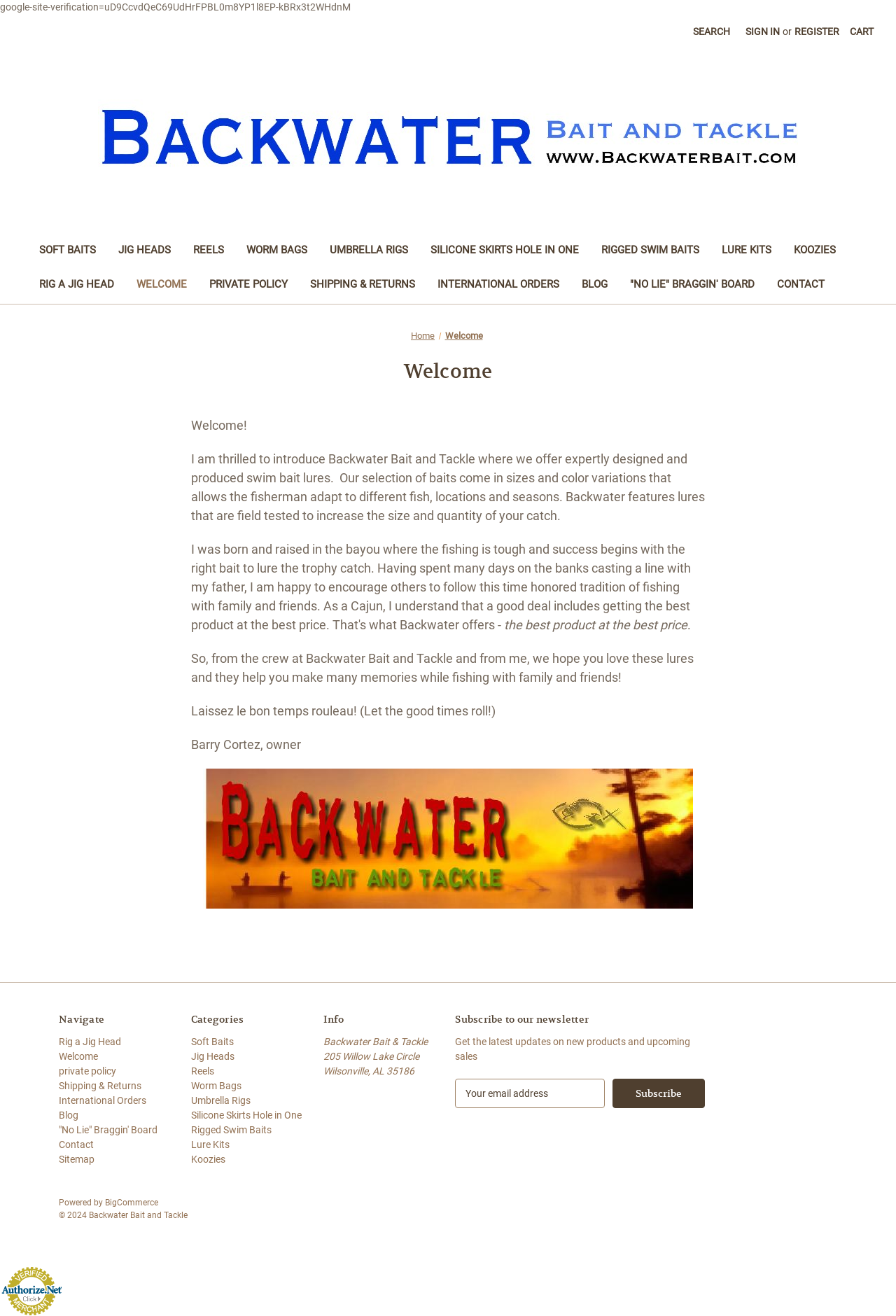What is the slogan of the shop?
Using the image as a reference, give an elaborate response to the question.

The slogan of the shop can be found at the bottom of the webpage, where it says 'Laissez le bon temps rouleau! (Let the good times roll!)'. This suggests that the shop's slogan is 'Laissez le bon temps rouleau!'.